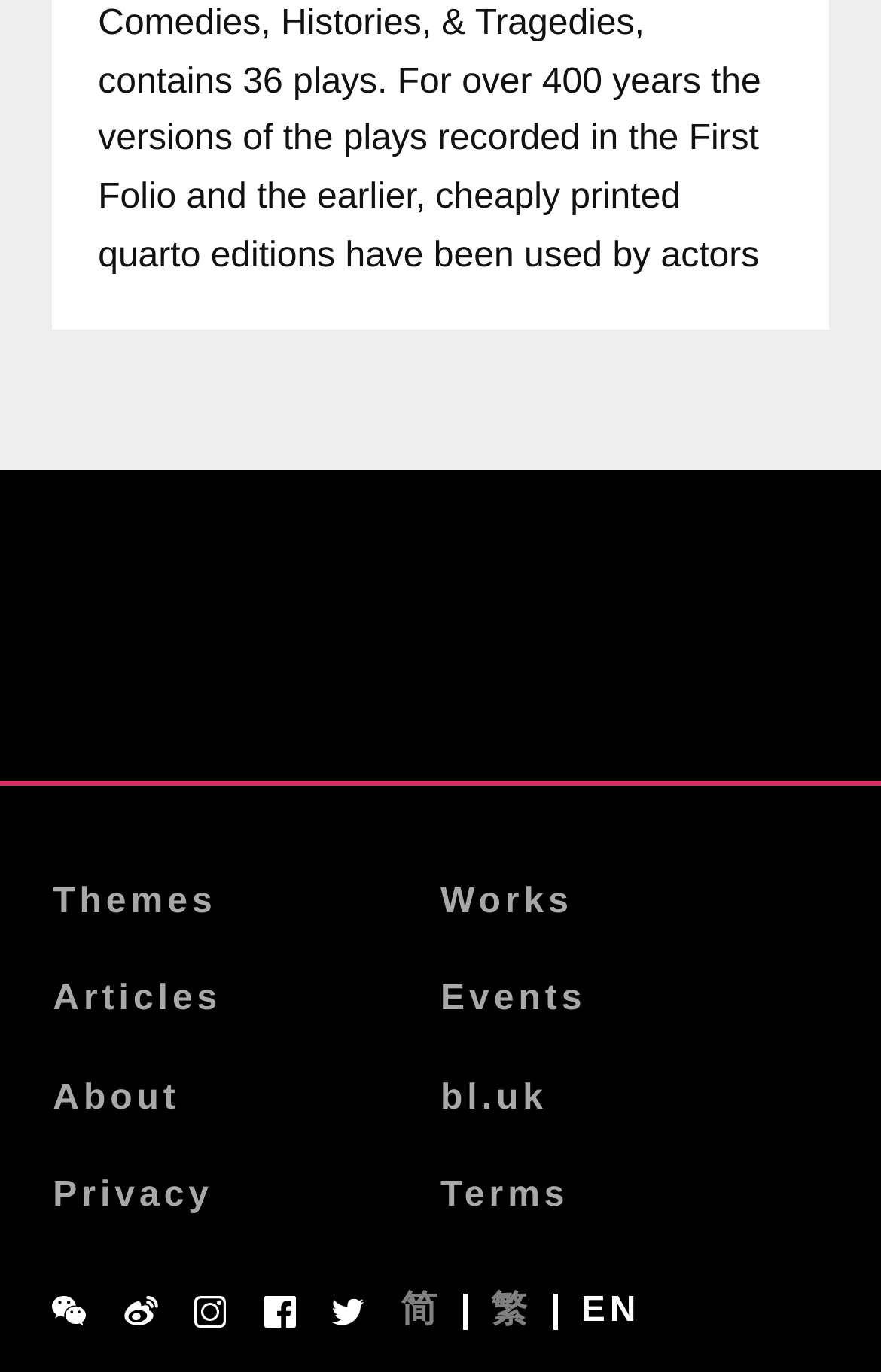What is the language of the webpage?
Look at the image and respond with a one-word or short phrase answer.

Multiple